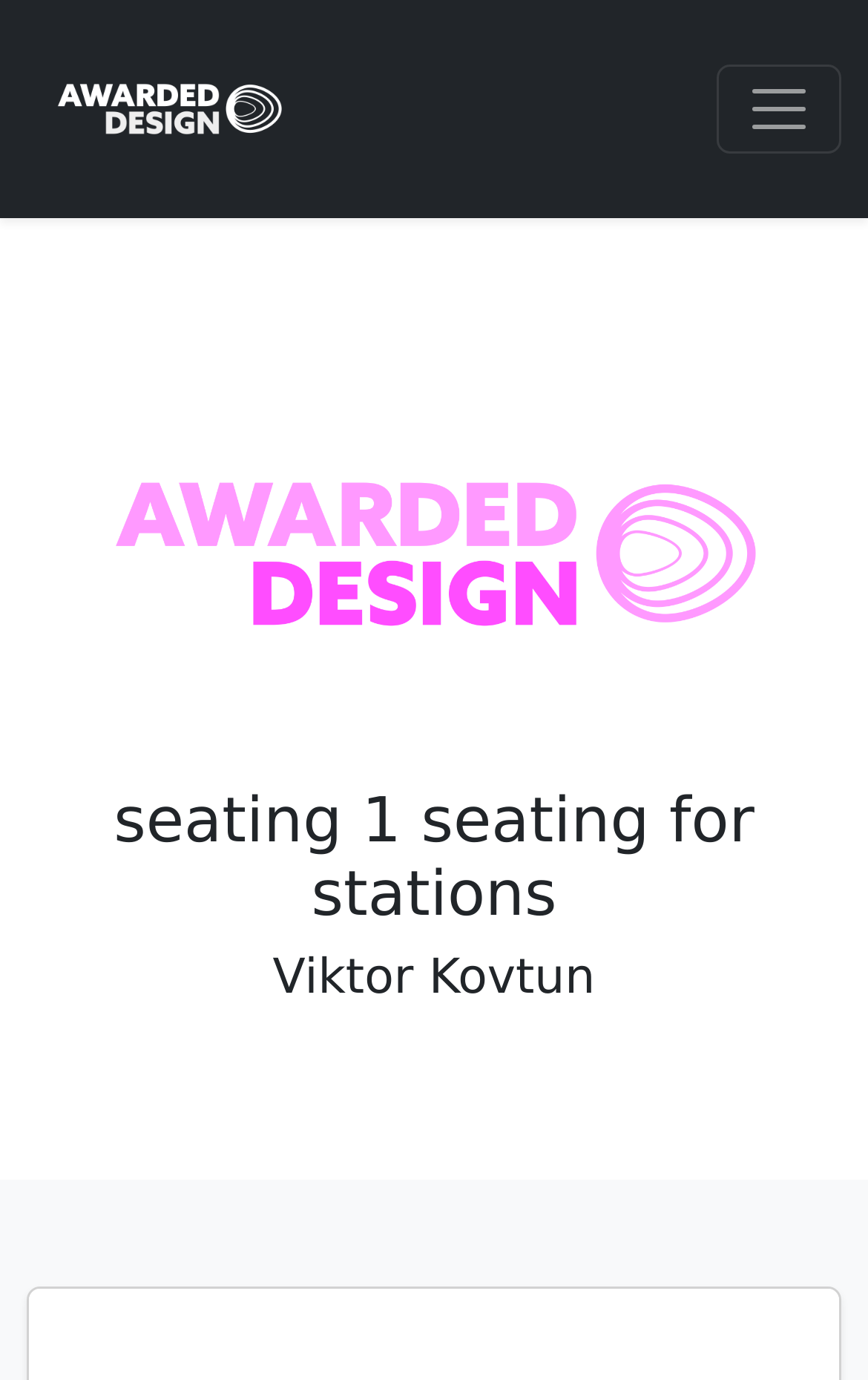Craft a detailed narrative of the webpage's structure and content.

The webpage is about "seating 1 Design Details". At the top left, there is a link with an accompanying image. Below this link, there is a button labeled "Toggle navigation" that controls a navigation header. 

To the right of the button, there is another link with a larger image. Above this link, there are two headings. The first heading reads "seating 1 seating for stations", and the second heading reads "Viktor Kovtun".